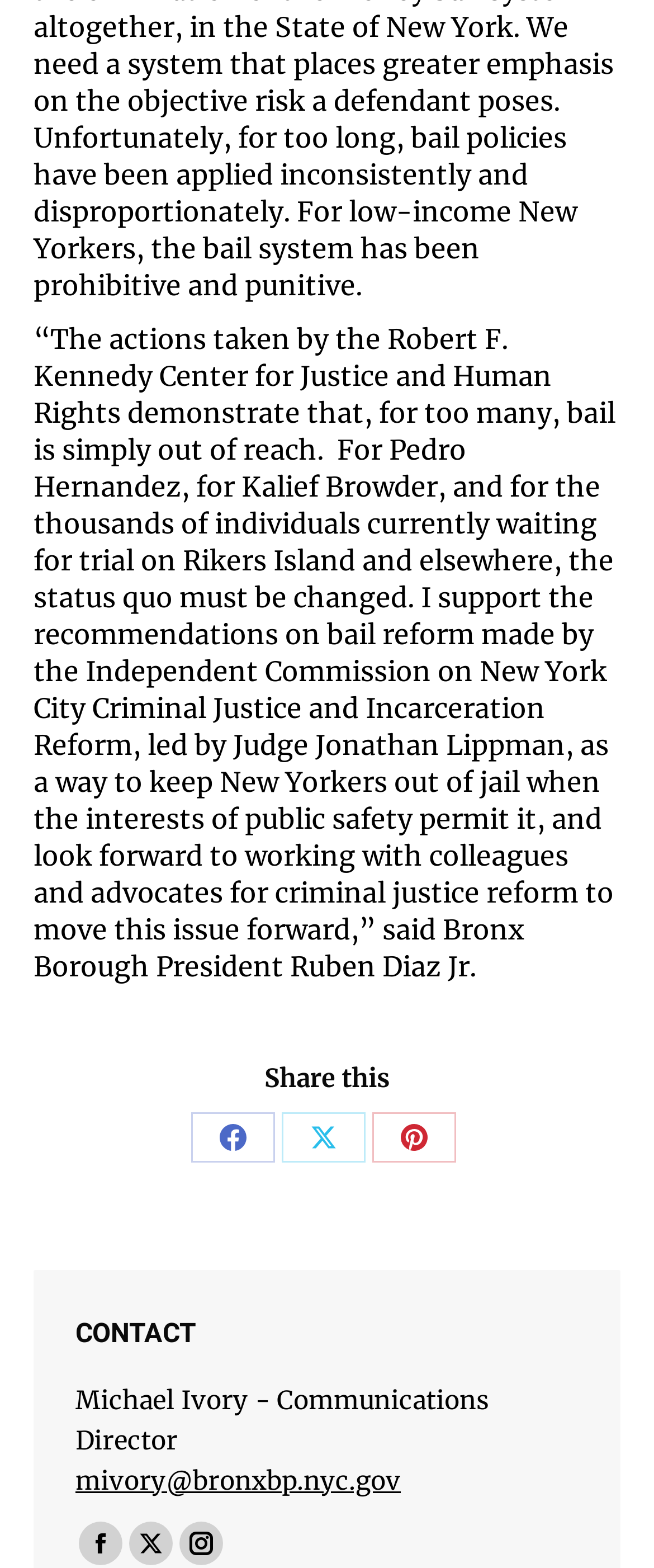Based on the element description Share on FacebookShare on Facebook, identify the bounding box coordinates for the UI element. The coordinates should be in the format (top-left x, top-left y, bottom-right x, bottom-right y) and within the 0 to 1 range.

[0.292, 0.709, 0.421, 0.741]